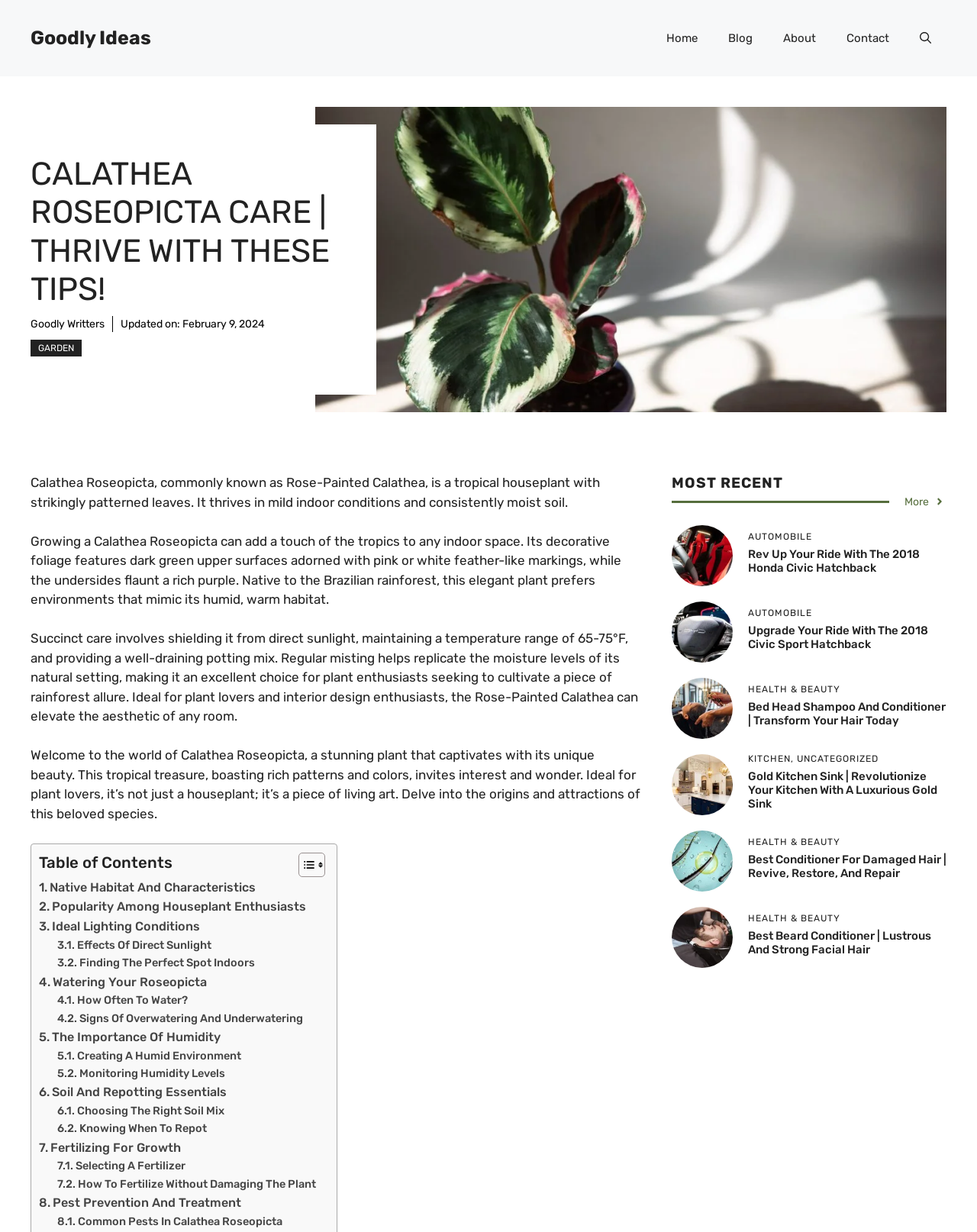Using the description: "Common Pests In Calathea Roseopicta", identify the bounding box of the corresponding UI element in the screenshot.

[0.059, 0.984, 0.289, 0.999]